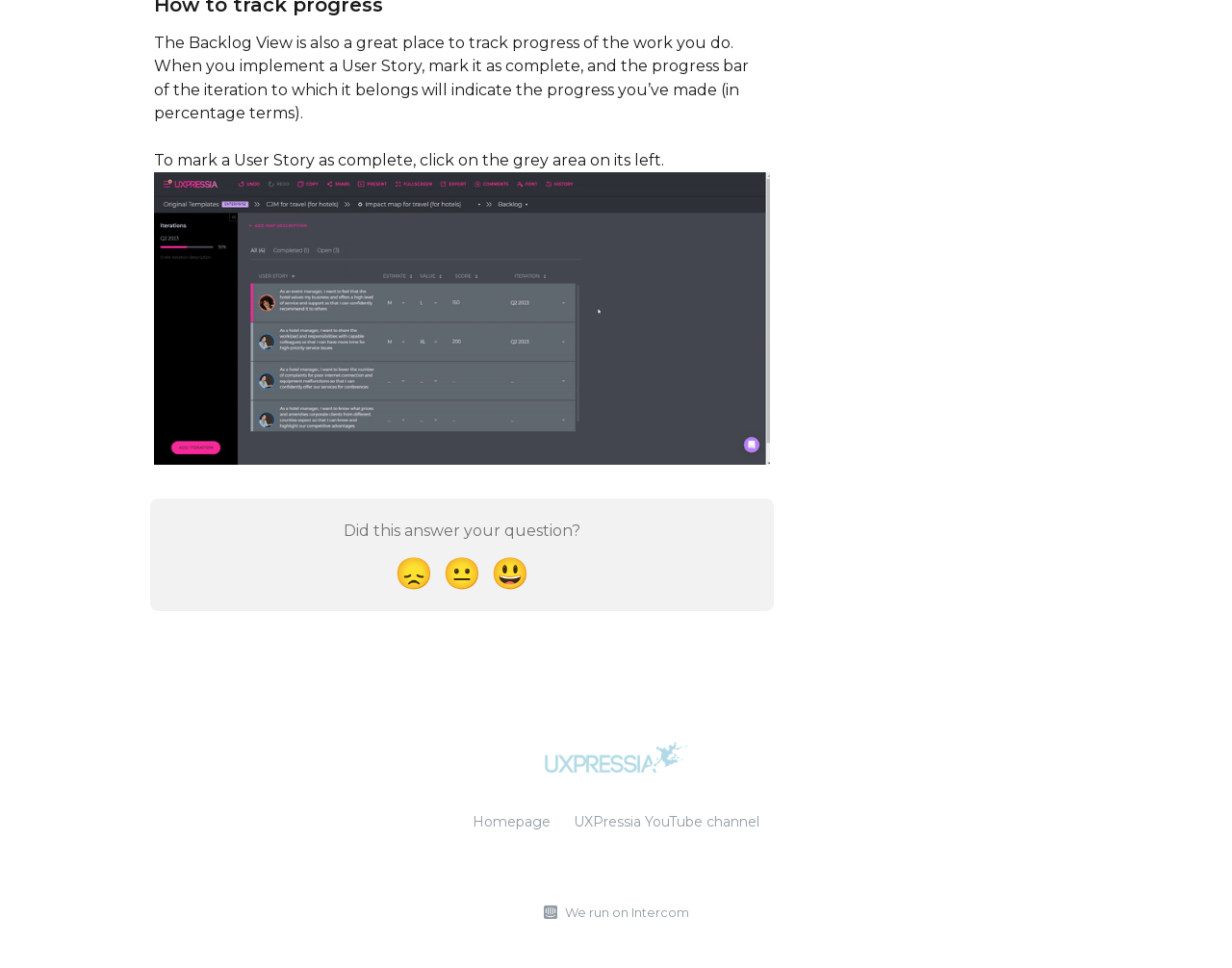How many reaction buttons are there? Observe the screenshot and provide a one-word or short phrase answer.

Three